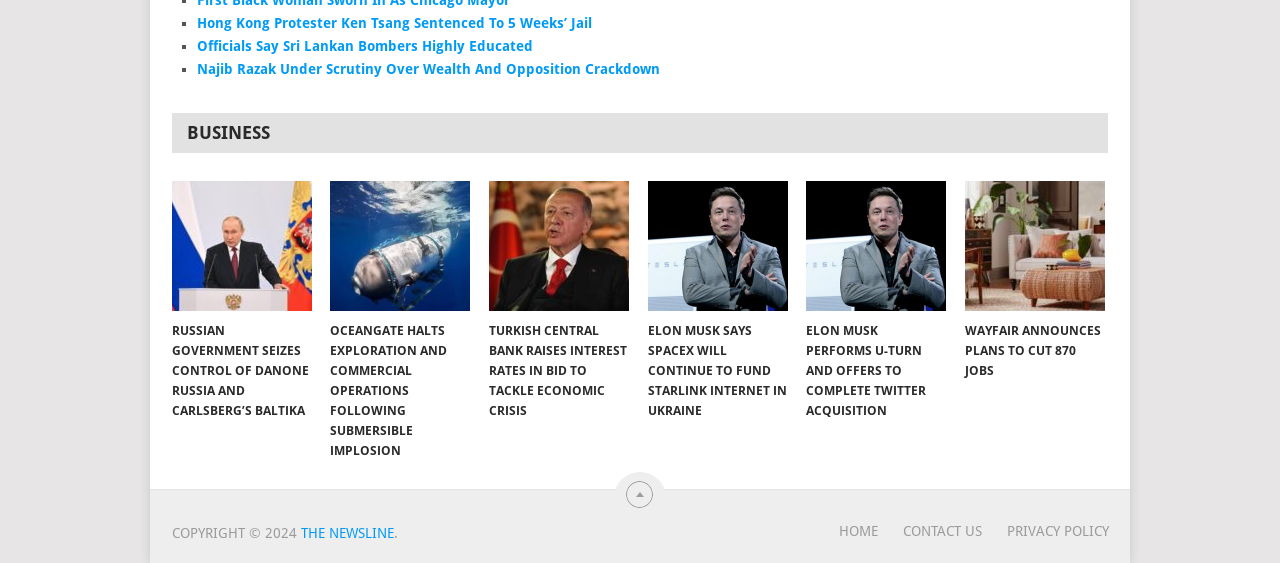Please identify the bounding box coordinates of the element I should click to complete this instruction: 'Read news about Hong Kong protester Ken Tsang'. The coordinates should be given as four float numbers between 0 and 1, like this: [left, top, right, bottom].

[0.154, 0.027, 0.462, 0.055]